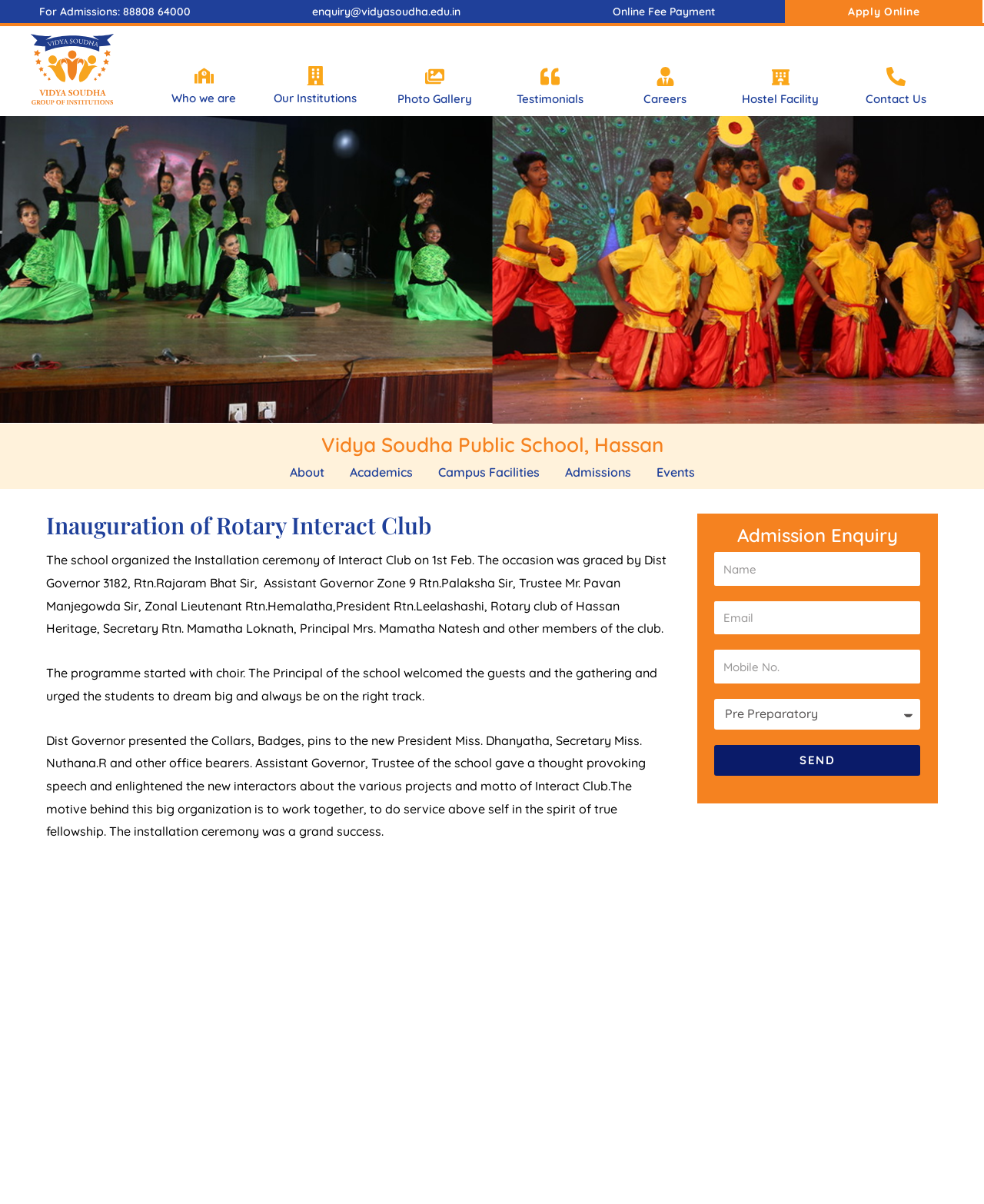Could you highlight the region that needs to be clicked to execute the instruction: "Click Who we are"?

[0.159, 0.067, 0.255, 0.097]